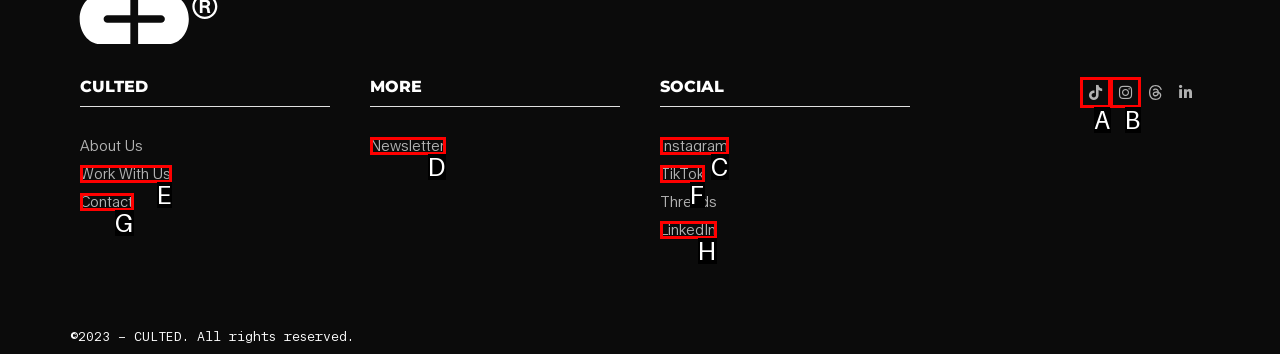Identify the correct UI element to click for the following task: Open Instagram Choose the option's letter based on the given choices.

C